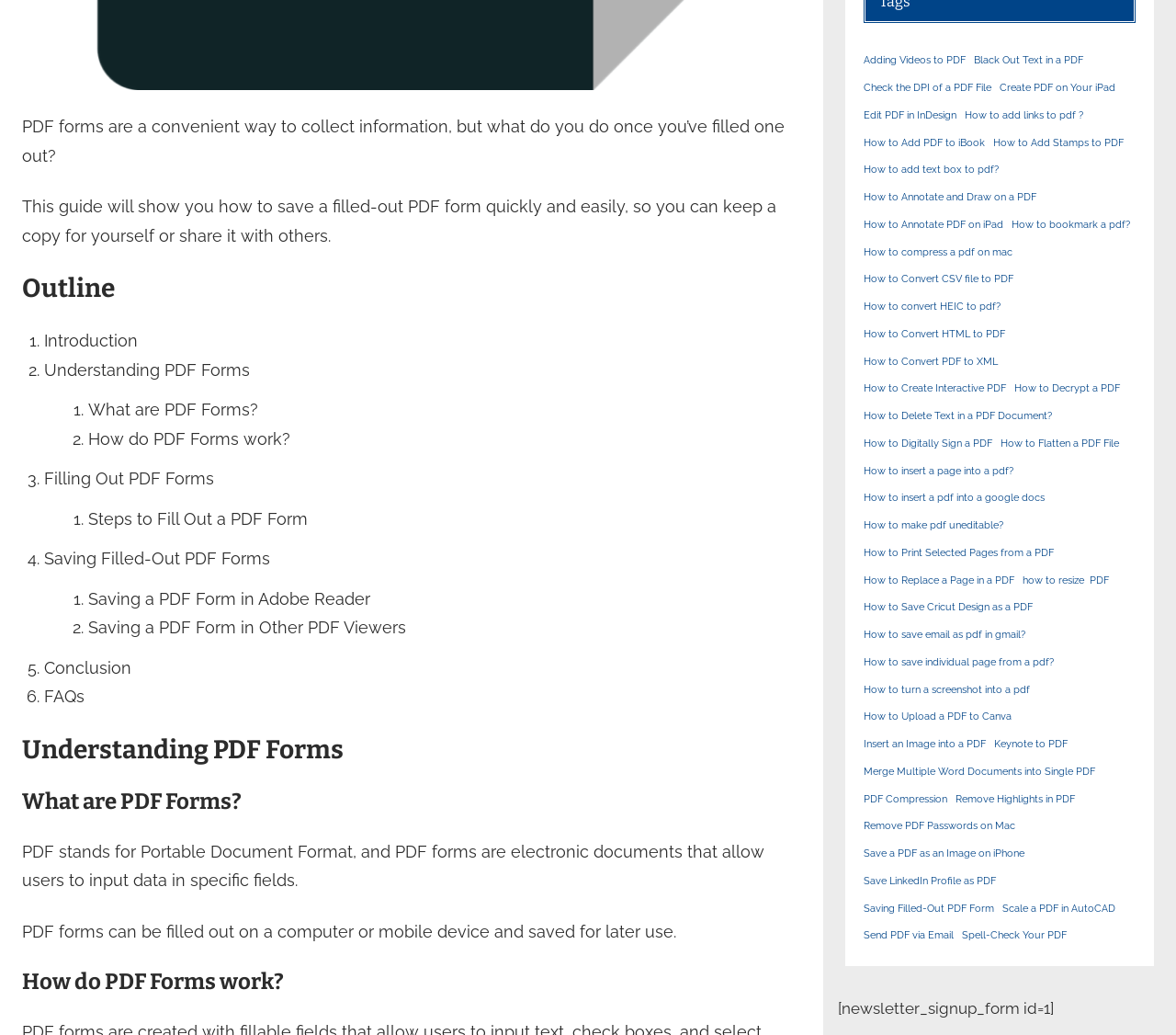Find the bounding box coordinates for the area that must be clicked to perform this action: "Subscribe to the newsletter".

None